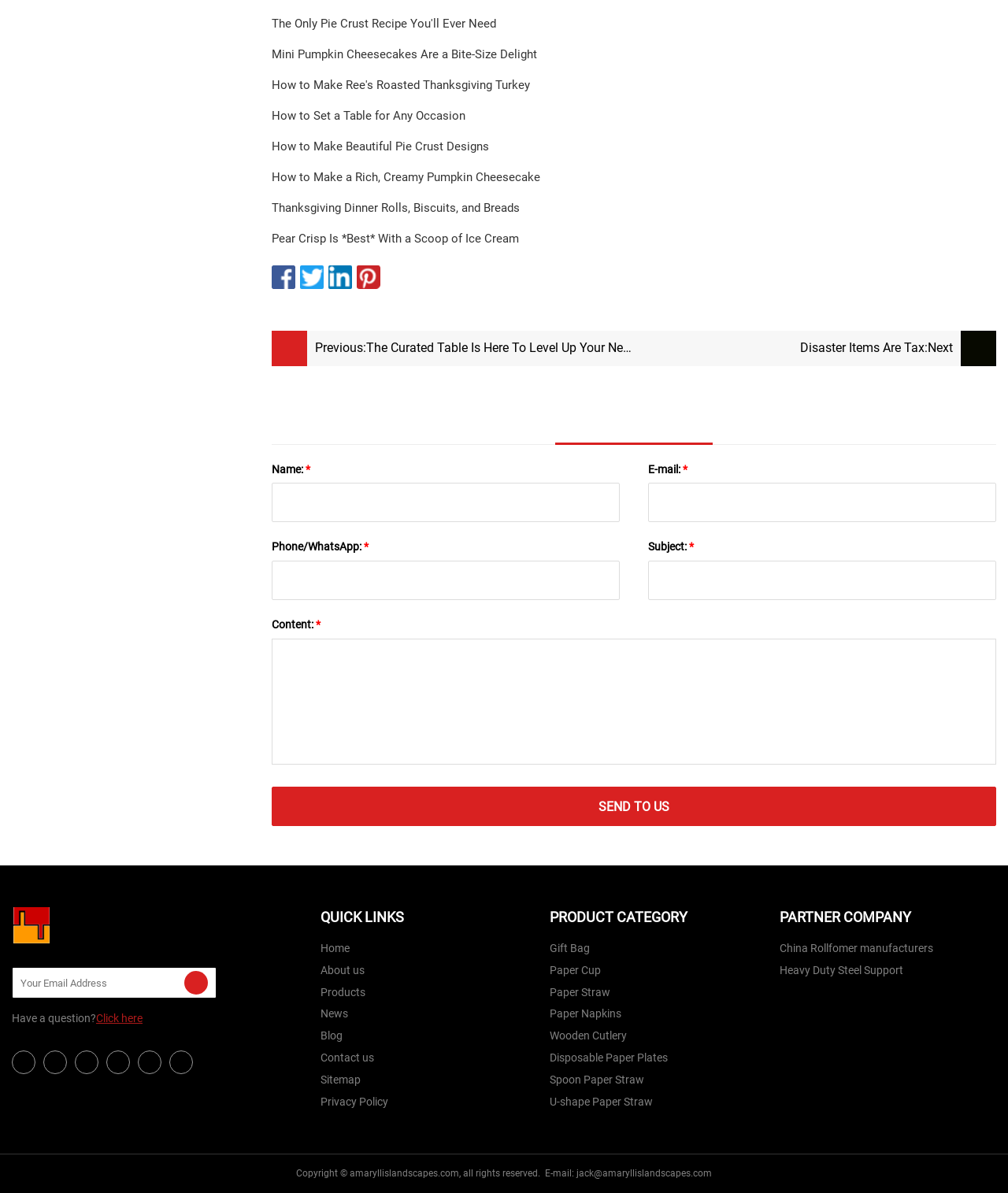Find and indicate the bounding box coordinates of the region you should select to follow the given instruction: "Click on the Facebook link".

[0.27, 0.222, 0.293, 0.242]